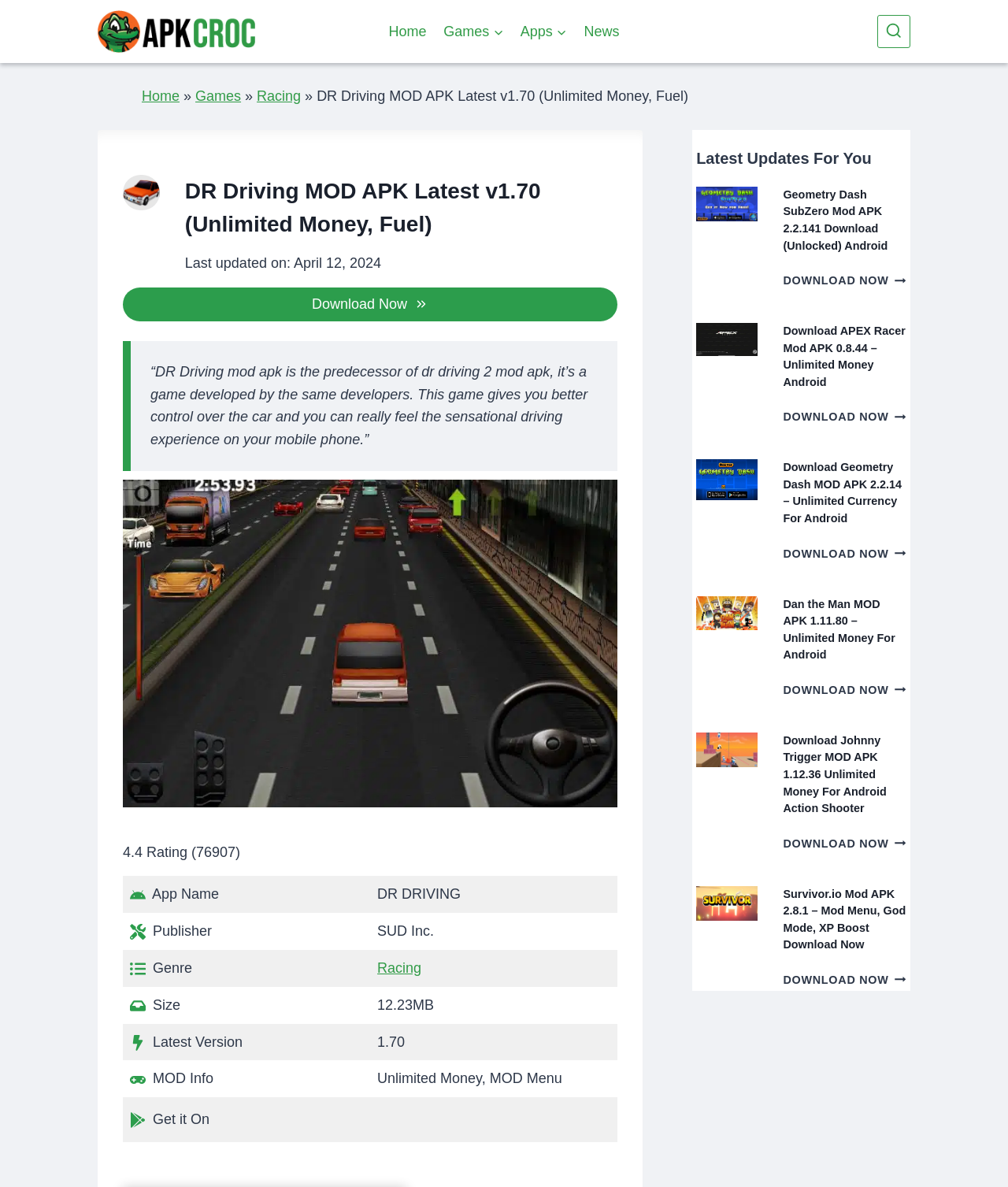Identify the bounding box coordinates for the element that needs to be clicked to fulfill this instruction: "Click the 'Download Now' button". Provide the coordinates in the format of four float numbers between 0 and 1: [left, top, right, bottom].

[0.122, 0.242, 0.613, 0.271]